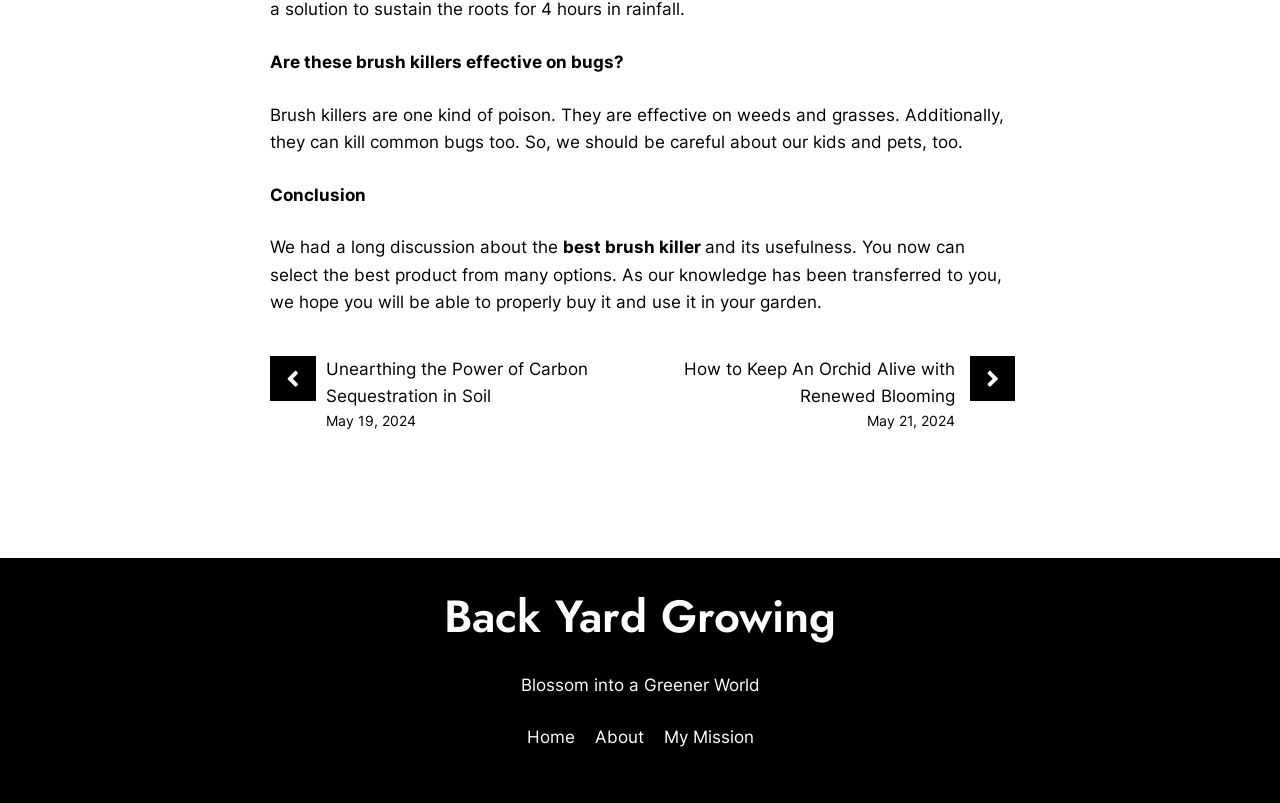Give a concise answer using one word or a phrase to the following question:
What are the main sections of the website?

Home, About, My Mission